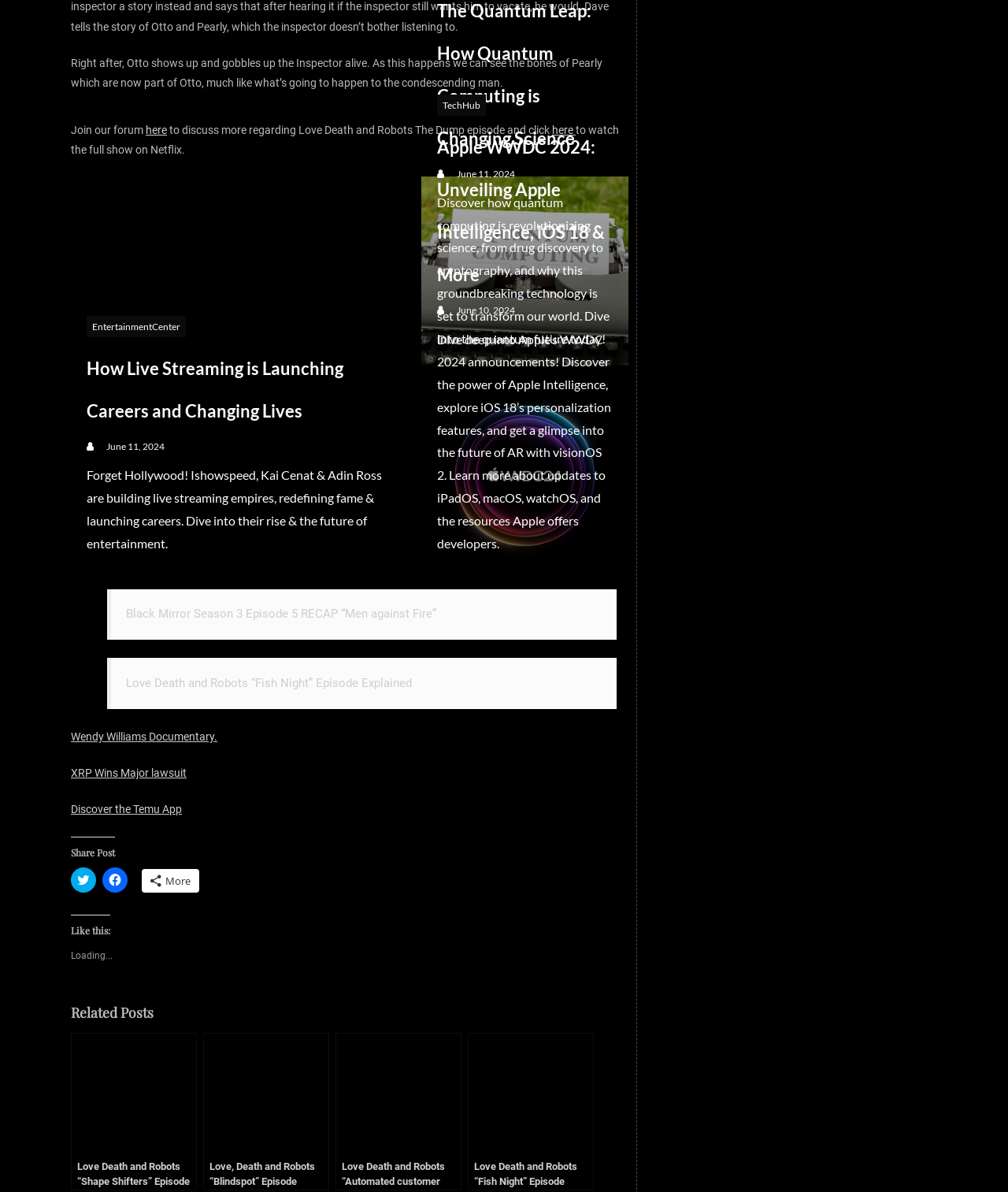What is the name of the documentary mentioned on the webpage?
Using the image as a reference, answer the question in detail.

I found the answer by looking at the link 'Wendy Williams Documentary.' on the webpage, which directly mentions the name of the documentary.